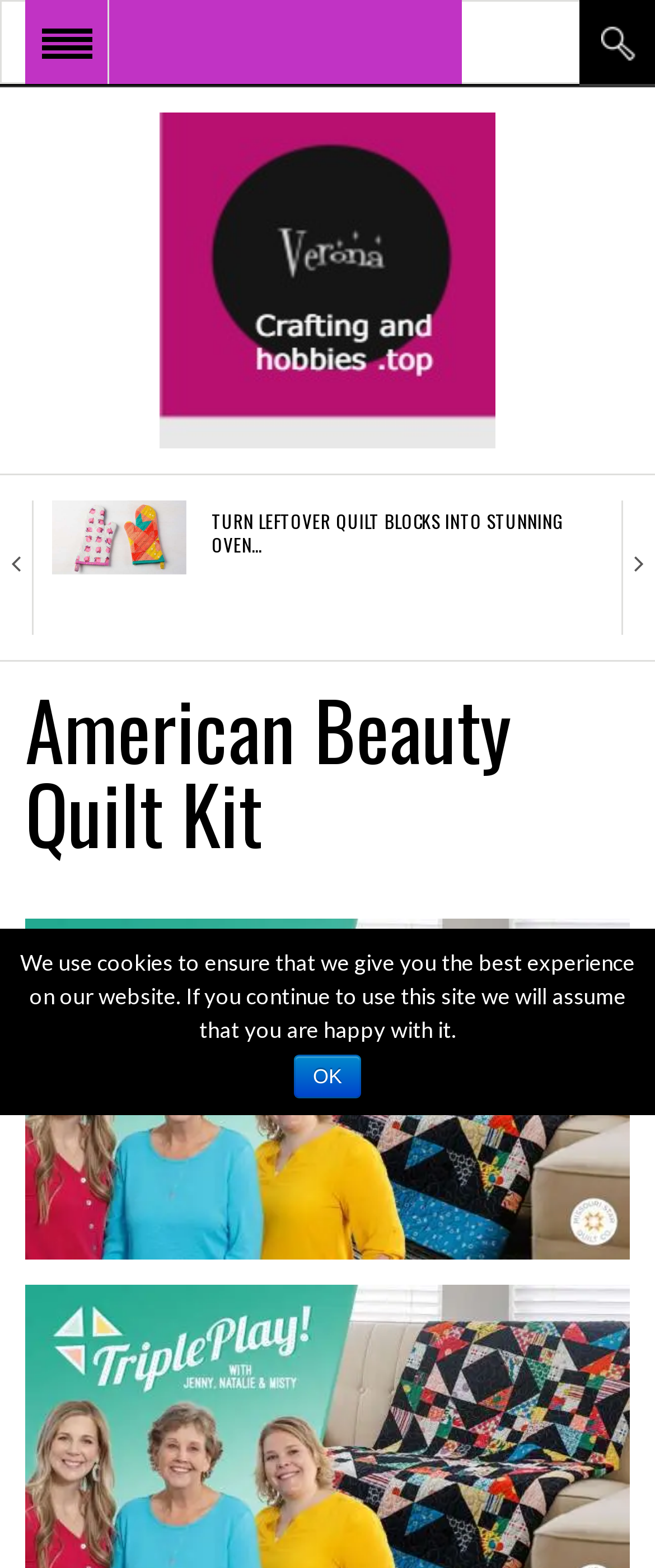Locate the bounding box coordinates of the element that should be clicked to execute the following instruction: "Open the menu".

[0.038, 0.0, 0.167, 0.054]